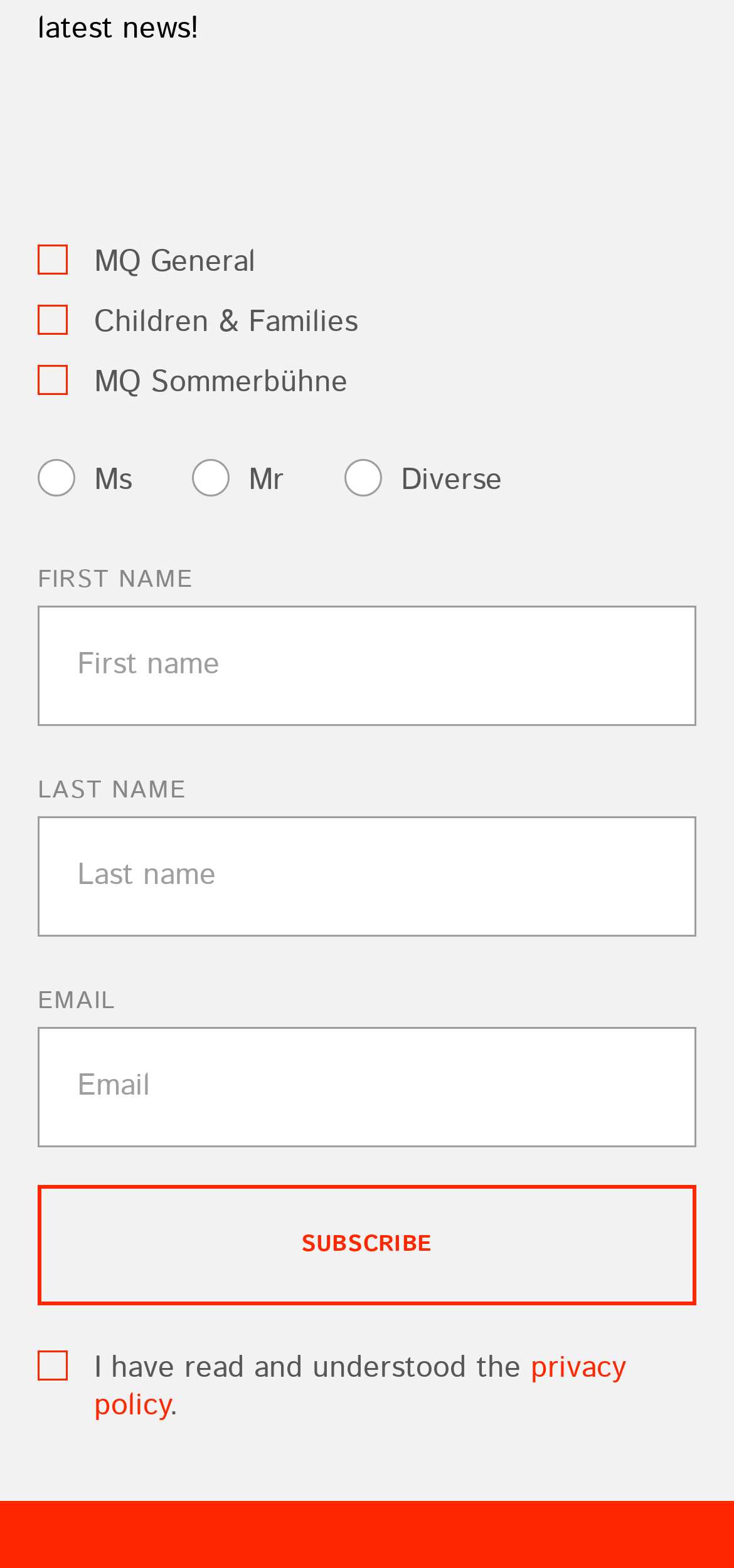Pinpoint the bounding box coordinates of the clickable area necessary to execute the following instruction: "Click SUBSCRIBE". The coordinates should be given as four float numbers between 0 and 1, namely [left, top, right, bottom].

[0.051, 0.755, 0.949, 0.832]